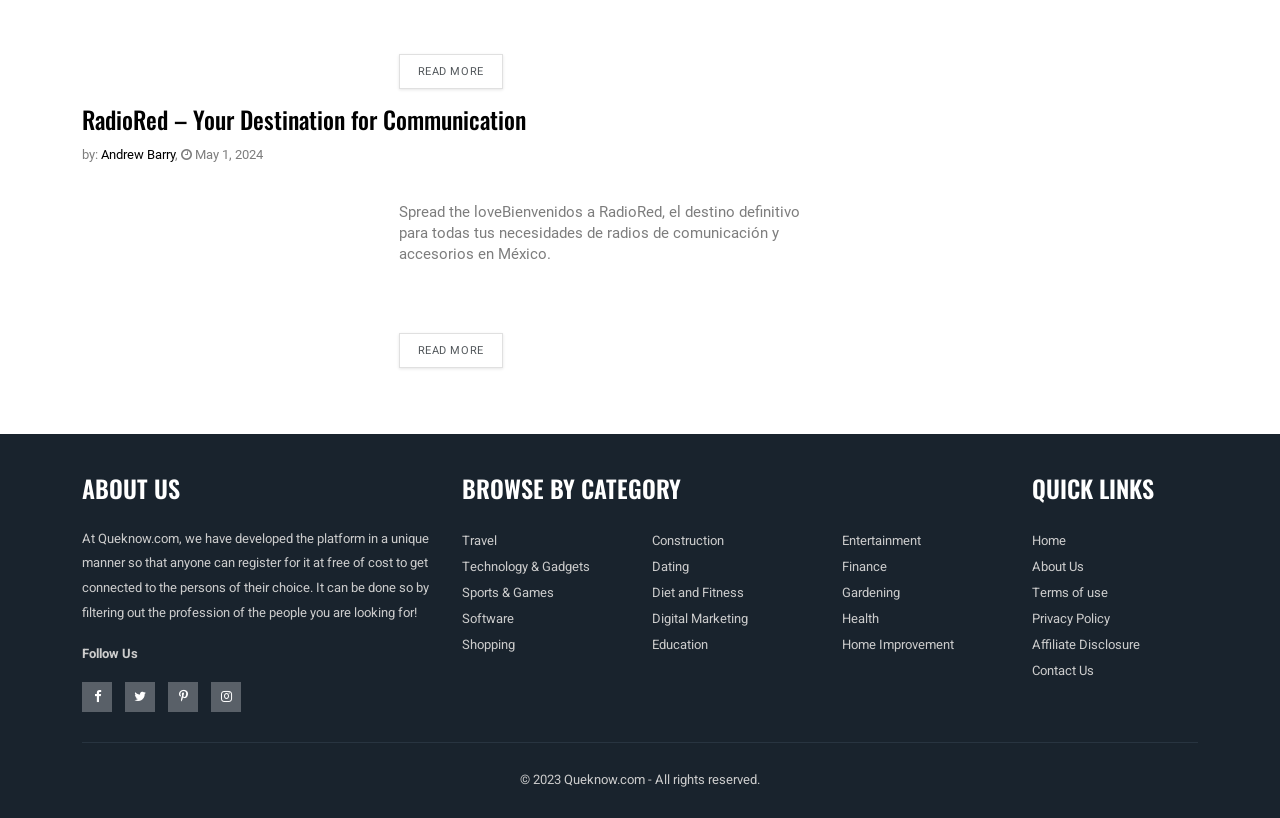Please answer the following question using a single word or phrase: 
What is the copyright year of the website?

2023